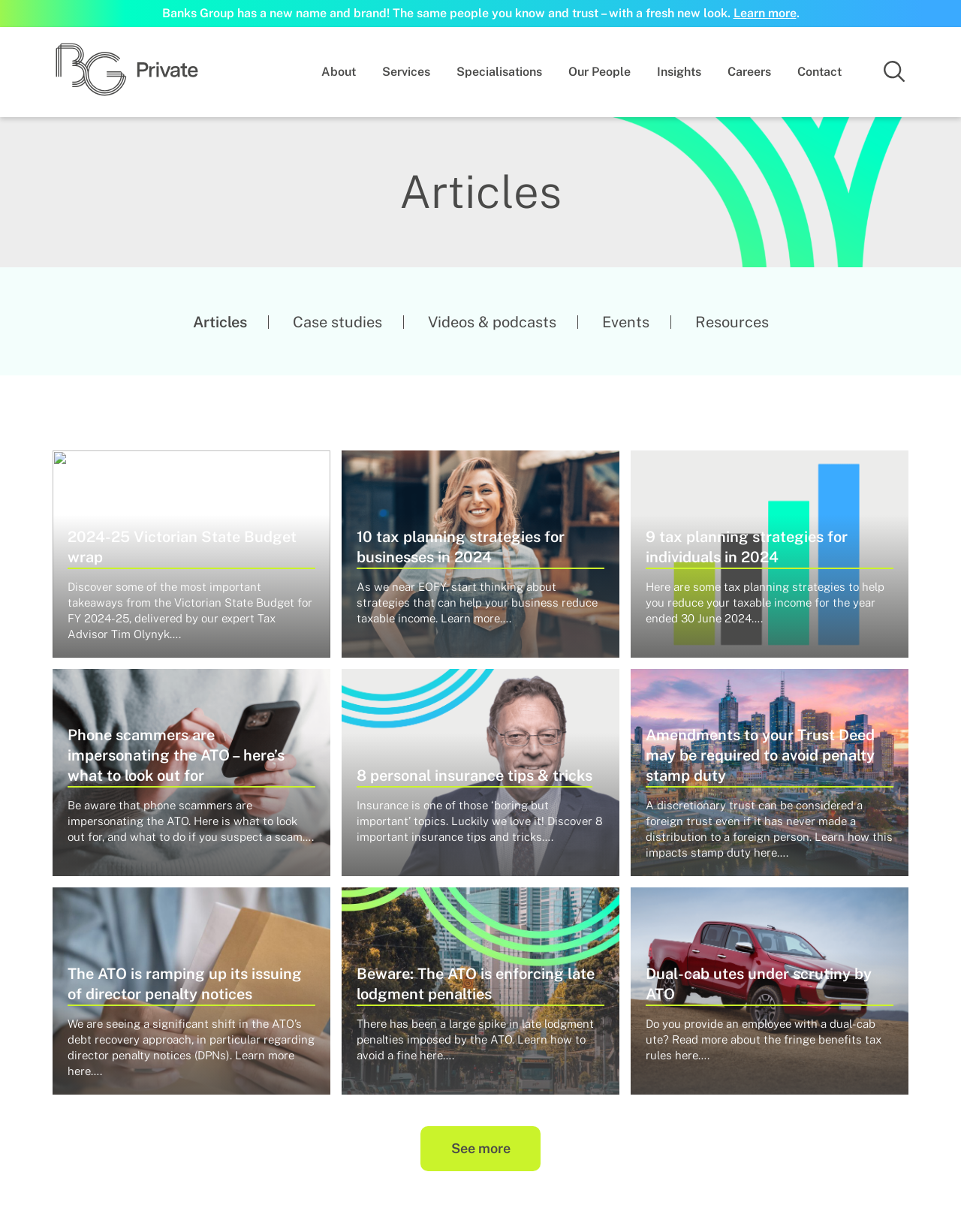Explain the webpage in detail, including its primary components.

This webpage is about BG Private, an accounting, audit, and advisory firm in Australia. At the top, there is a prominent announcement about the company's new name and brand, with a "Learn more" link. Below this, there are links to "About" and "About us" sections, which provide information about the company's history and mission.

The main content of the page is divided into several sections, including "Services", "Industries", "Business types", "Our People", "Insights", and "Careers". The "Services" section is further divided into "Services for businesses" and "Services for individuals", with links to specific services such as accounting, audit, tax advisory, and financial planning.

The "Industries" section lists various industries that the company serves, including music and entertainment, professional services, manufacturing, and hospitality. Each industry has a brief description and a link to learn more.

The "Business types" section categorizes businesses into SMEs, not-for-profits, family businesses, and Australian businesses overseas, with links to learn more about each type.

The "Our People" and "Insights" sections provide links to articles, case studies, videos, podcasts, and events, showcasing the company's expertise and thought leadership.

Finally, the "Careers" section provides information about working at BG Private, including current opportunities, the recruitment process, and benefits.

Throughout the page, there are many links to learn more about specific topics, indicating that the website has a wealth of information and resources available.